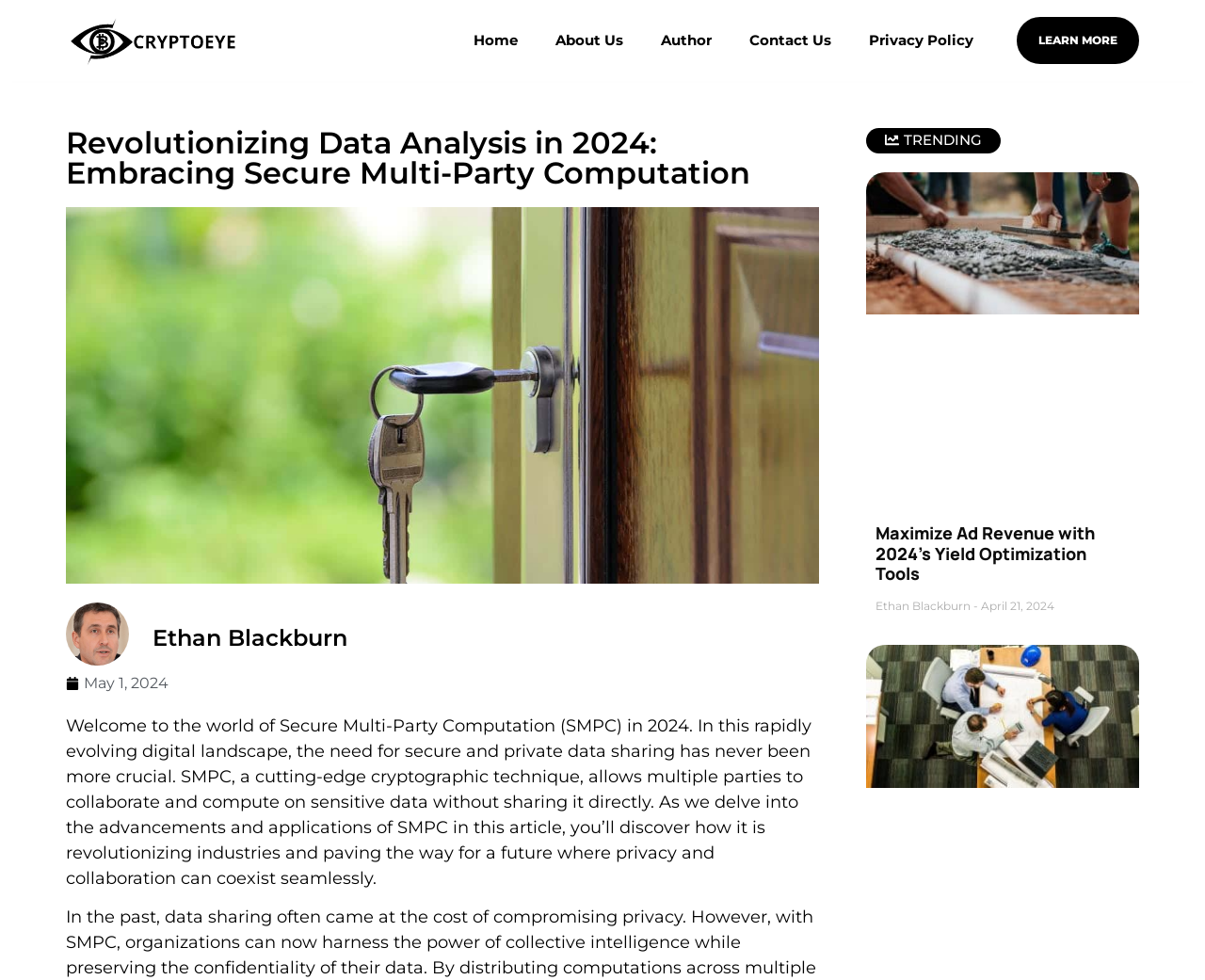Explain the webpage in detail.

This webpage is focused on Secure Multi-Party Computation (SMPC) in 2024. At the top, there is a navigation menu with six links: Home, About Us, Author, Contact Us, and Privacy Policy, aligned horizontally across the page. Below the navigation menu, there is a prominent heading that reads "Revolutionizing Data Analysis in 2024: Embracing Secure Multi-Party Computation". 

To the left of the heading, there is a link "LEARN MORE" and an image of Ethan Blackburn, accompanied by a link to his name. Below the image, there is a link to the date "May 1, 2024". 

The main content of the page is a lengthy paragraph that explains the concept of SMPC, its benefits, and its applications. This paragraph is positioned below the heading and the image of Ethan Blackburn. 

On the right side of the page, there is a section labeled "TRENDING" with an article titled "Maximize Ad Revenue with 2024’s Yield Optimization Tools". This article has a heading, a link to the article title, and two lines of text: the author's name, "Ethan Blackburn", and the date "April 21, 2024".